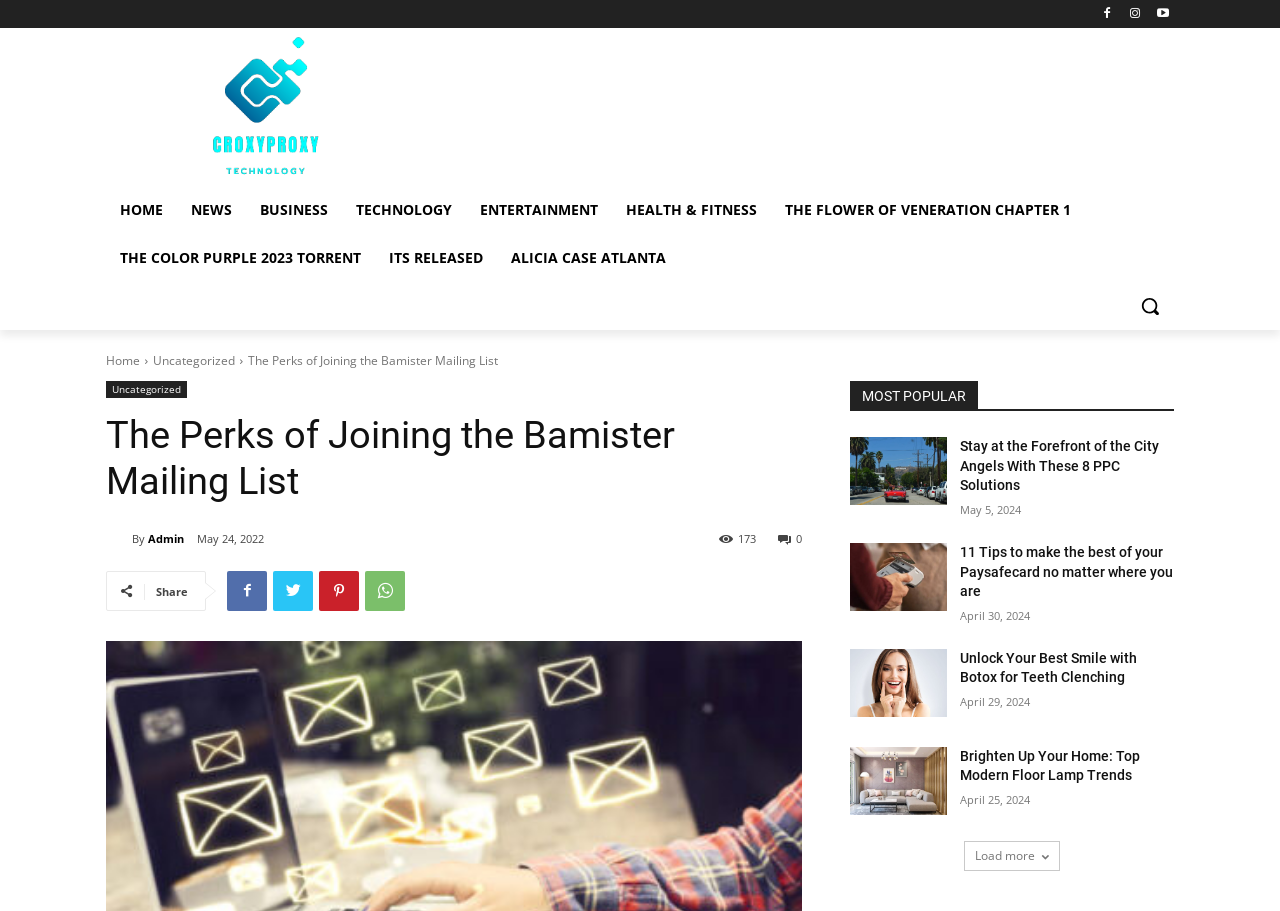Please find the bounding box coordinates of the element that needs to be clicked to perform the following instruction: "Click the logo". The bounding box coordinates should be four float numbers between 0 and 1, represented as [left, top, right, bottom].

[0.083, 0.037, 0.333, 0.195]